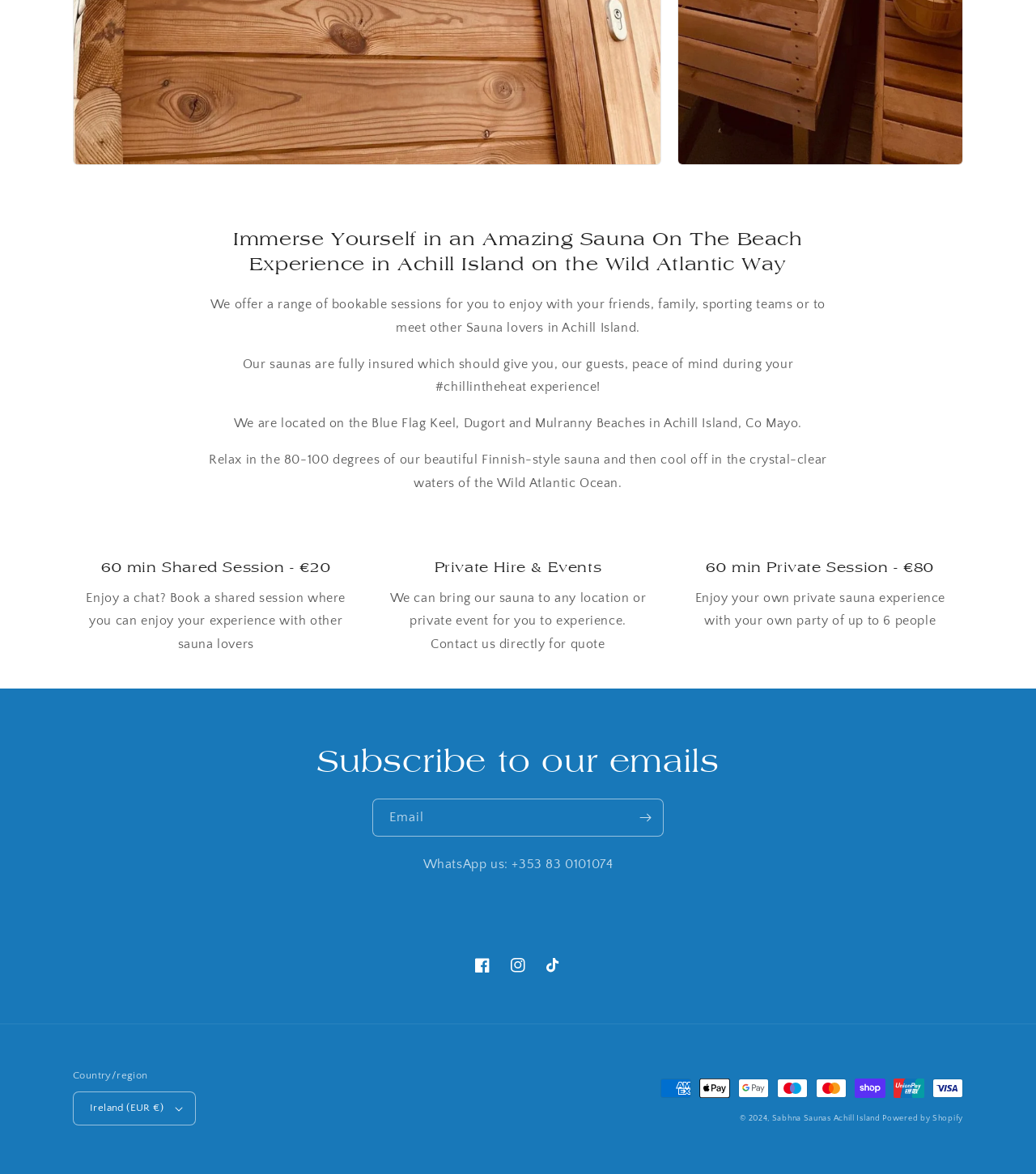Give a succinct answer to this question in a single word or phrase: 
What is the price of a 60-minute private session?

€80